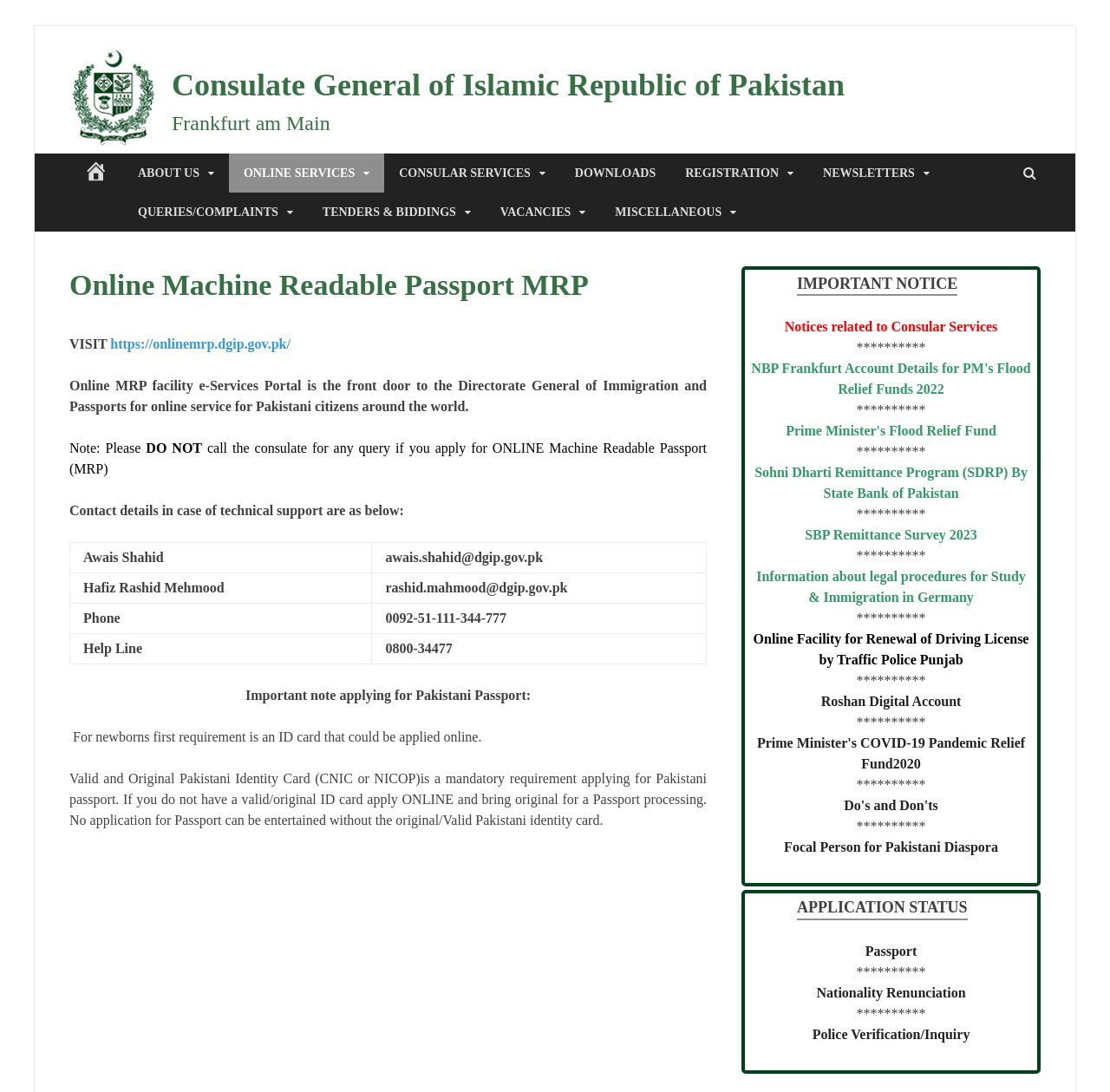Find the bounding box of the web element that fits this description: "input value="Search" name="s" value="Search"".

None